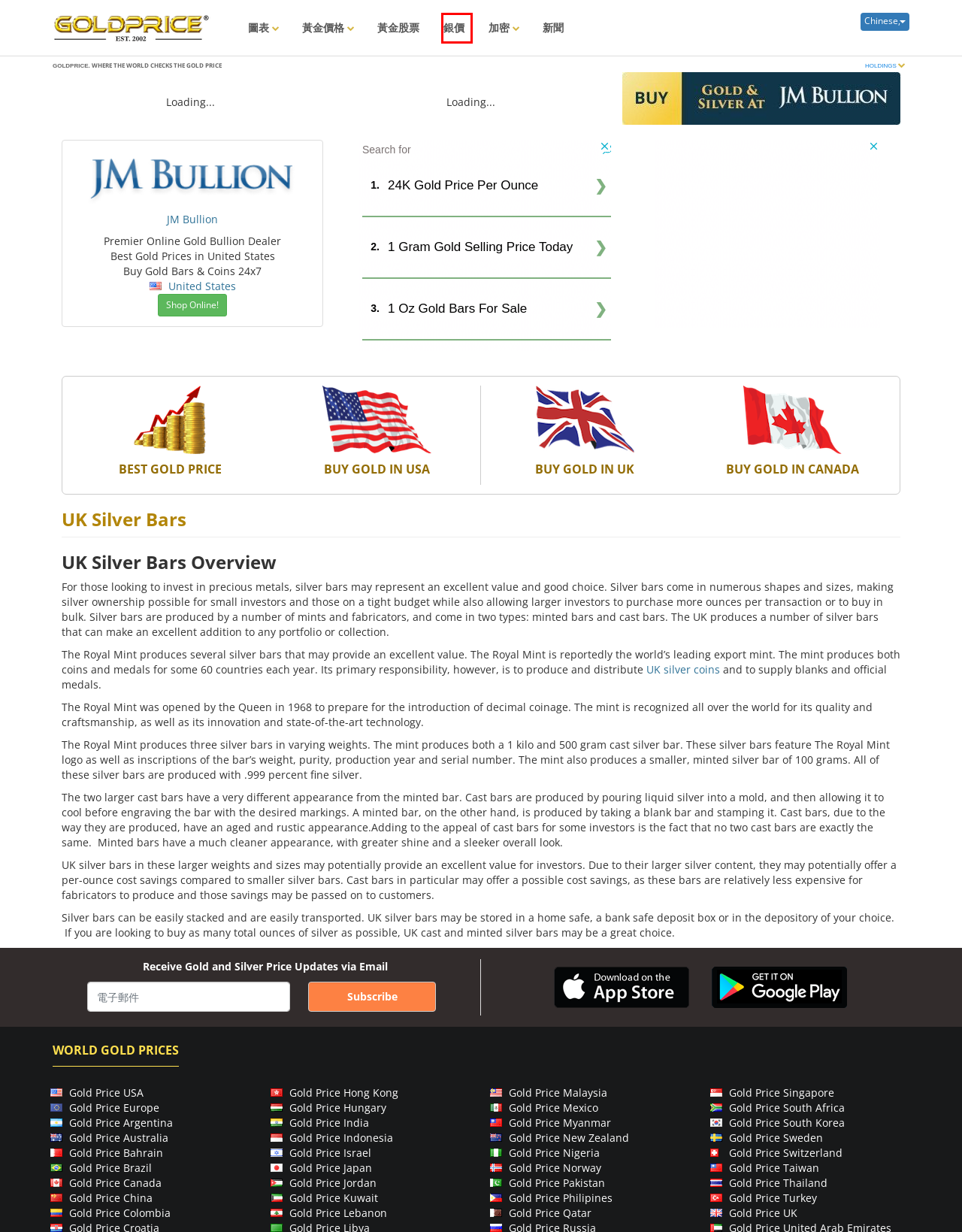Given a screenshot of a webpage with a red bounding box highlighting a UI element, choose the description that best corresponds to the new webpage after clicking the element within the red bounding box. Here are your options:
A. Buy gold in USA
B. Platinum Price
C. Buy gold in UK
D. Contact
E. ‎Gold Price Live on the App Store
F. Silver Price Charts and Historical Data - SilverPrice.org
G. Buy gold in Canada
H. Gold Price Charts & Historical Data - GoldPrice.org

F